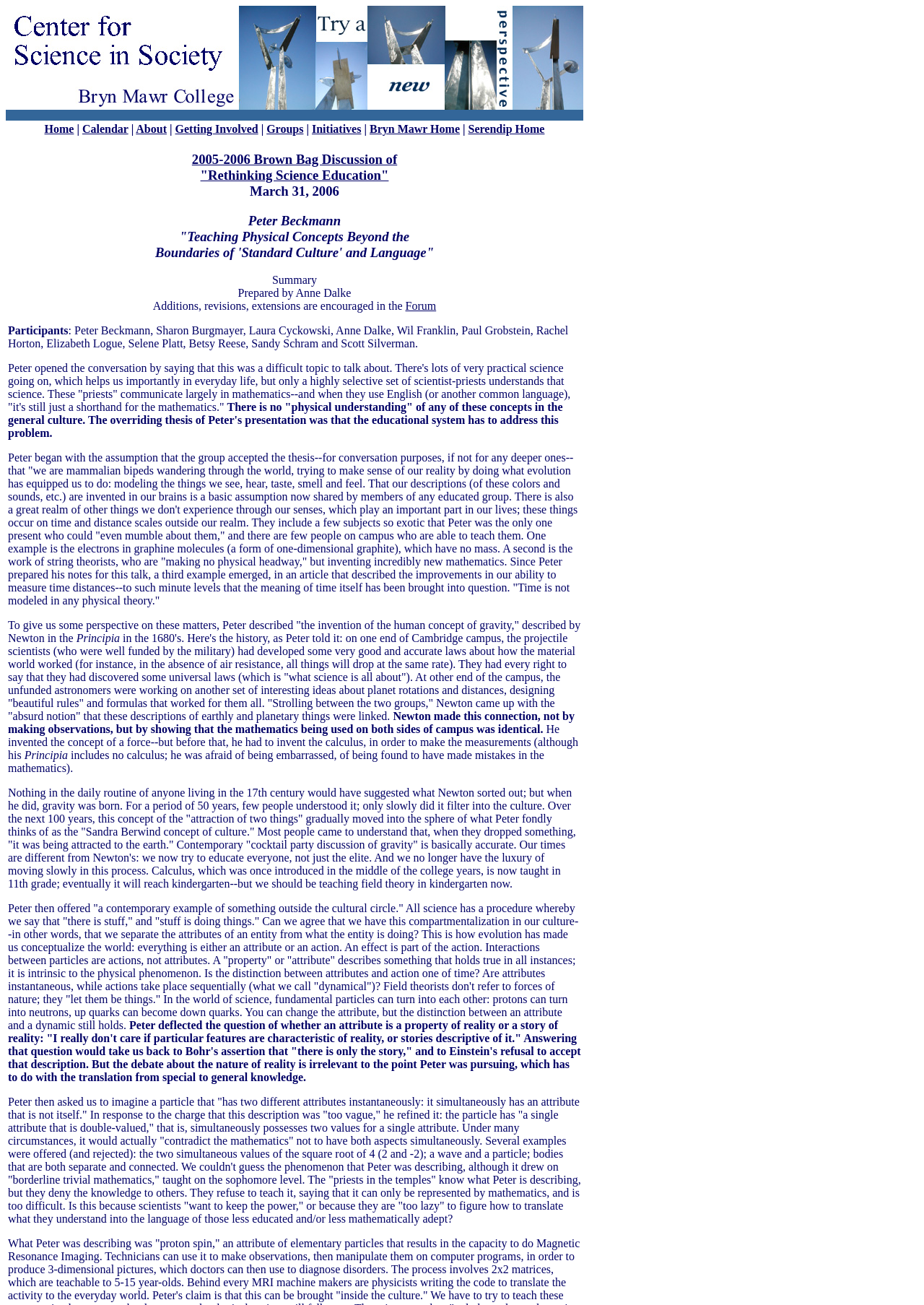Locate the bounding box coordinates of the element to click to perform the following action: 'View the 'Forum''. The coordinates should be given as four float values between 0 and 1, in the form of [left, top, right, bottom].

[0.439, 0.23, 0.472, 0.239]